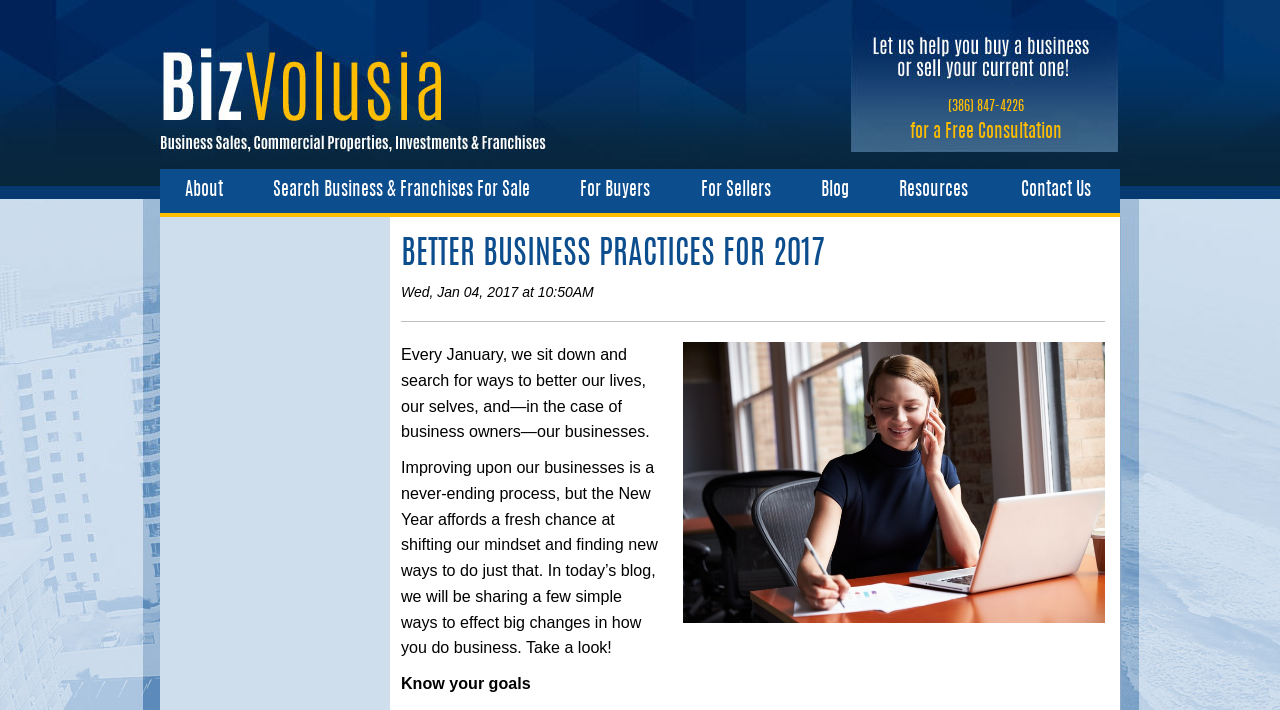Generate a comprehensive description of the webpage content.

The webpage appears to be a blog post titled "Better Business Practices for 2017". At the top left, there is a link with no text, followed by a phone number "(386) 847-4226" and a call-to-action "for a Free Consultation". 

Below these elements, there is a navigation menu with seven links: "About", "Search Business & Franchises For Sale", "For Buyers", "For Sellers", "Blog", "Resources", and "Contact Us". These links are aligned horizontally and occupy the top section of the page.

The main content of the page starts with a heading "BETTER BUSINESS PRACTICES FOR 2017" in the middle of the page. Below the heading, there is a date "Wed, Jan 04, 2017 at 10:50AM" and a horizontal separator line.

On the right side of the page, there is a large image related to the blog post. To the left of the image, there are three paragraphs of text. The first paragraph discusses the idea of improving one's business, while the second paragraph introduces the content of the blog post, which provides simple ways to make significant changes in business practices. The third paragraph is a subheading "Know your goals".

Overall, the webpage has a clear structure, with a navigation menu at the top, a main content section in the middle, and an image on the right side. The text is organized into paragraphs and headings, making it easy to read and follow.